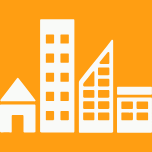Give a concise answer using one word or a phrase to the following question:
What is the background color of the icon?

Vibrant orange